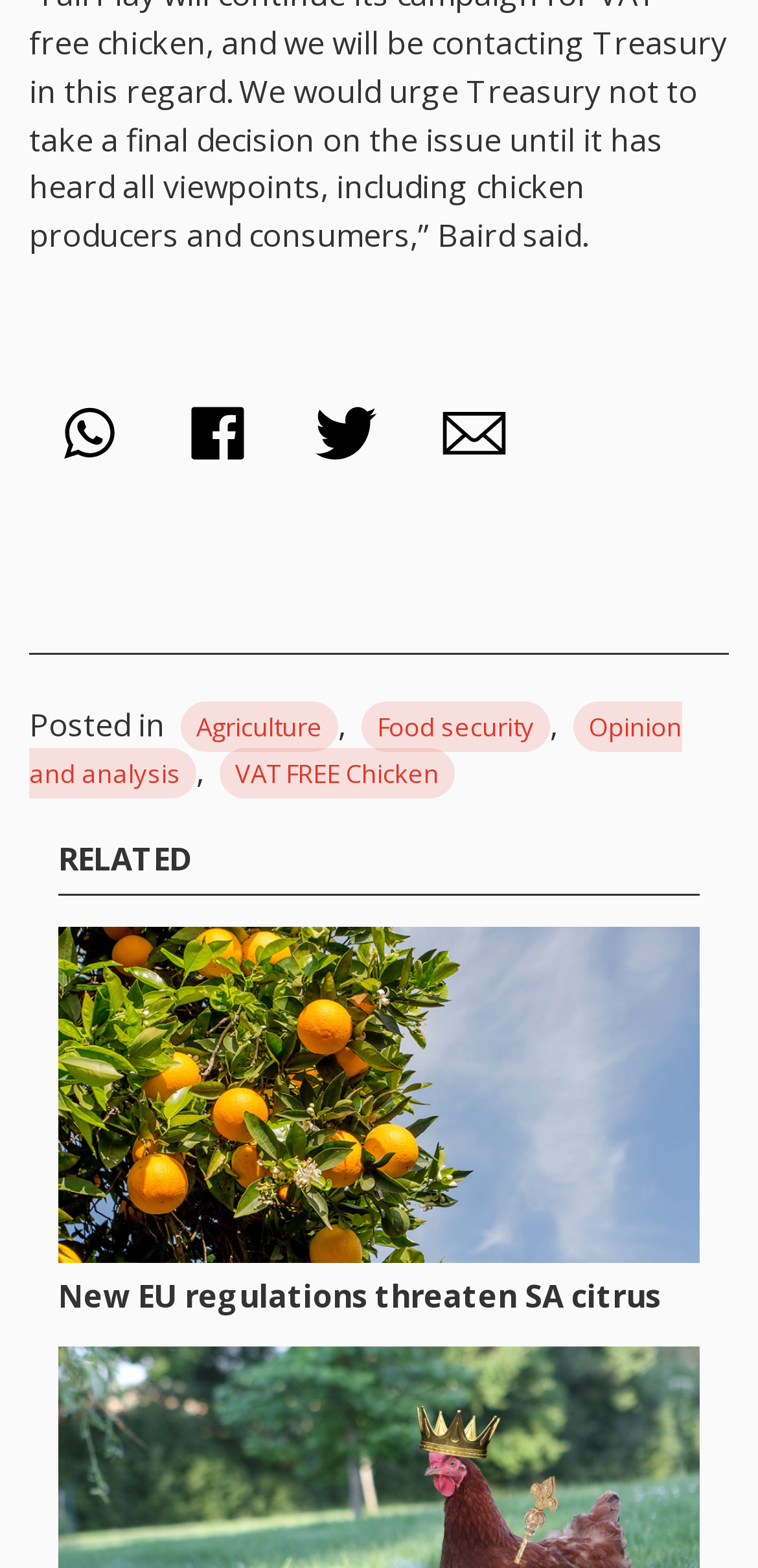Determine the bounding box coordinates of the target area to click to execute the following instruction: "Click on the 'New EU regulations threaten SA citrus' link."

[0.077, 0.591, 0.923, 0.839]